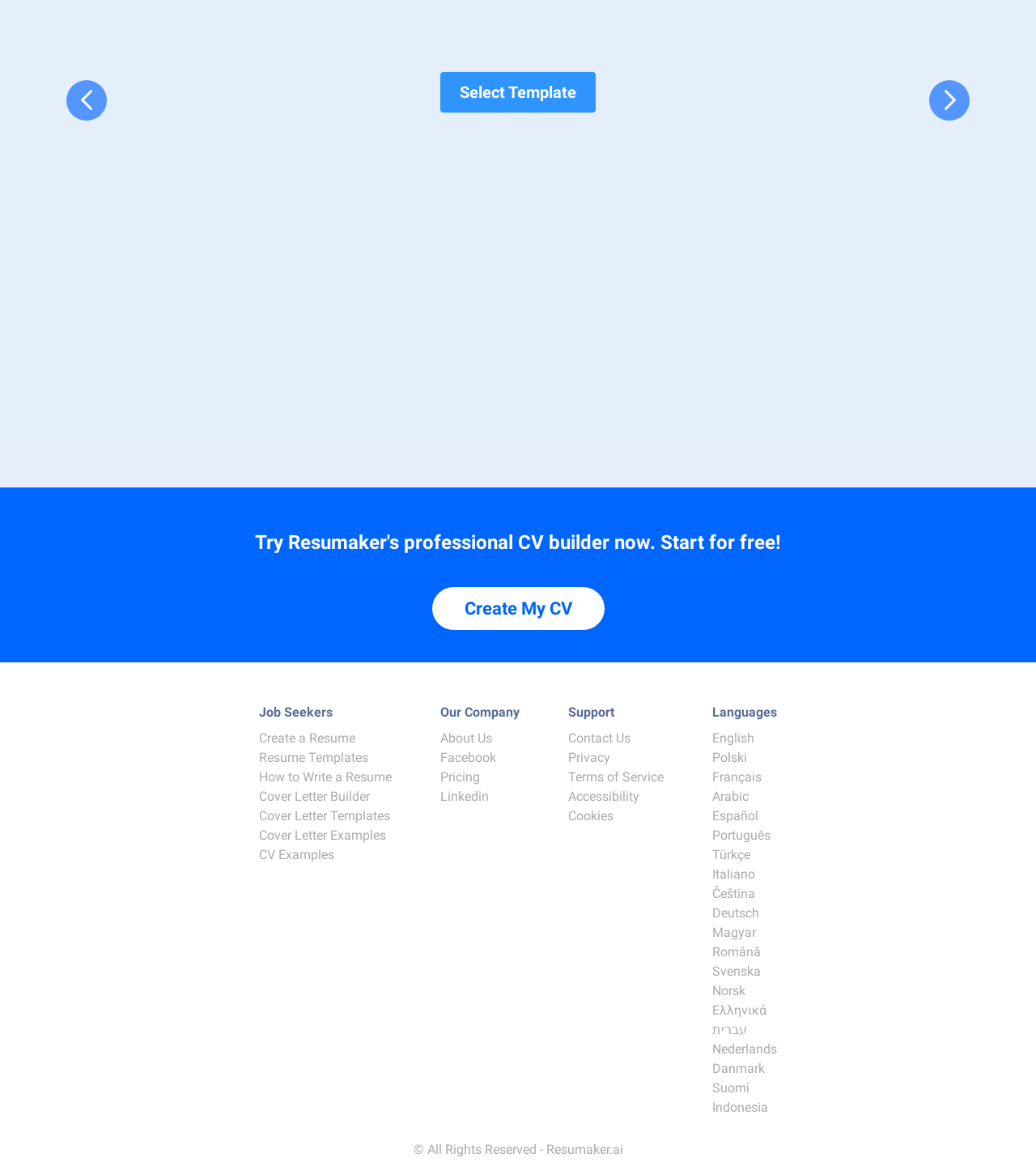Provide the bounding box for the UI element matching this description: "Linkedin".

[0.425, 0.676, 0.472, 0.69]